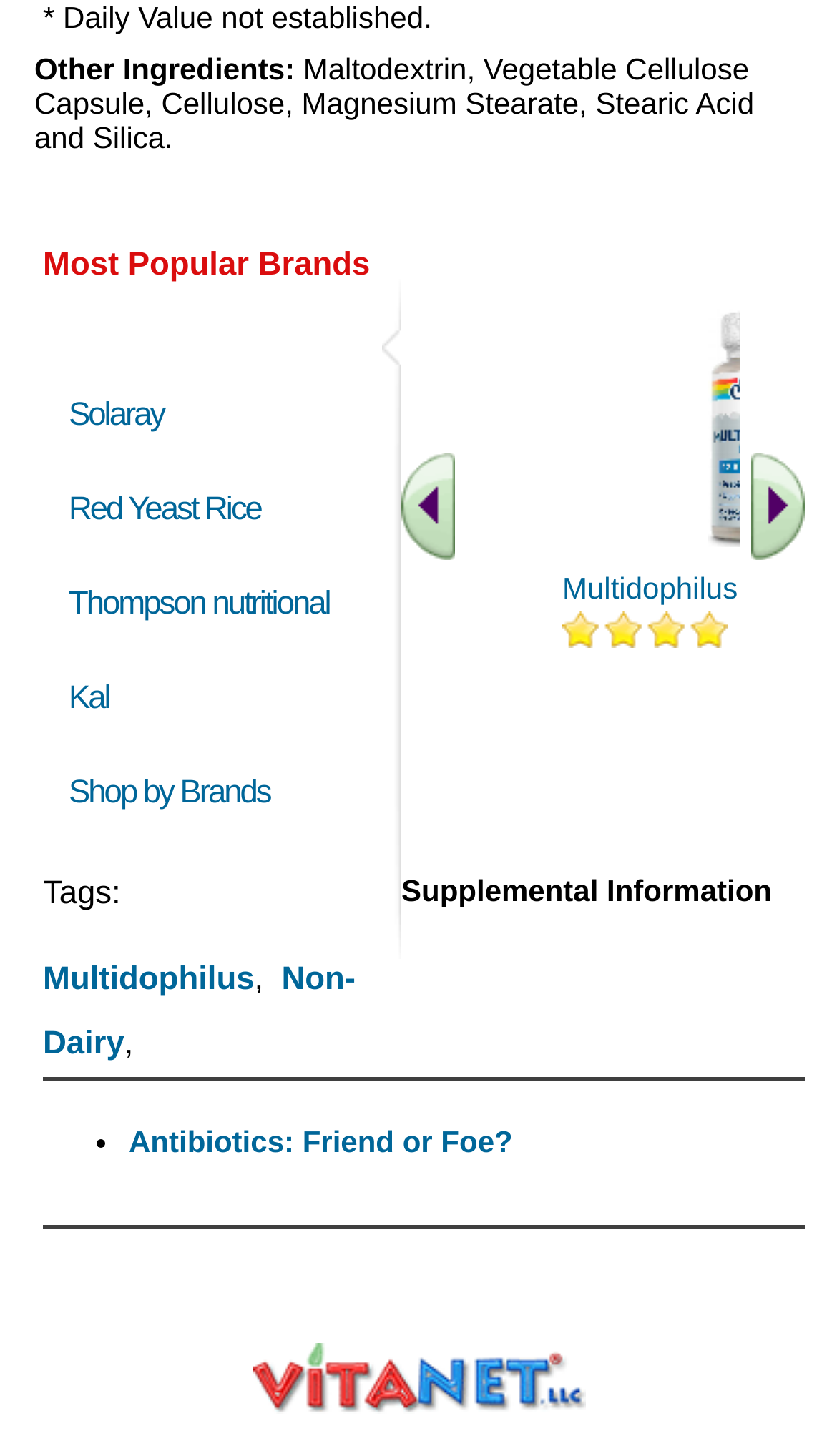Observe the image and answer the following question in detail: What is the direction of the link '<'?

The link '<' is typically used to navigate to the previous page or item, which suggests that its direction is previous.